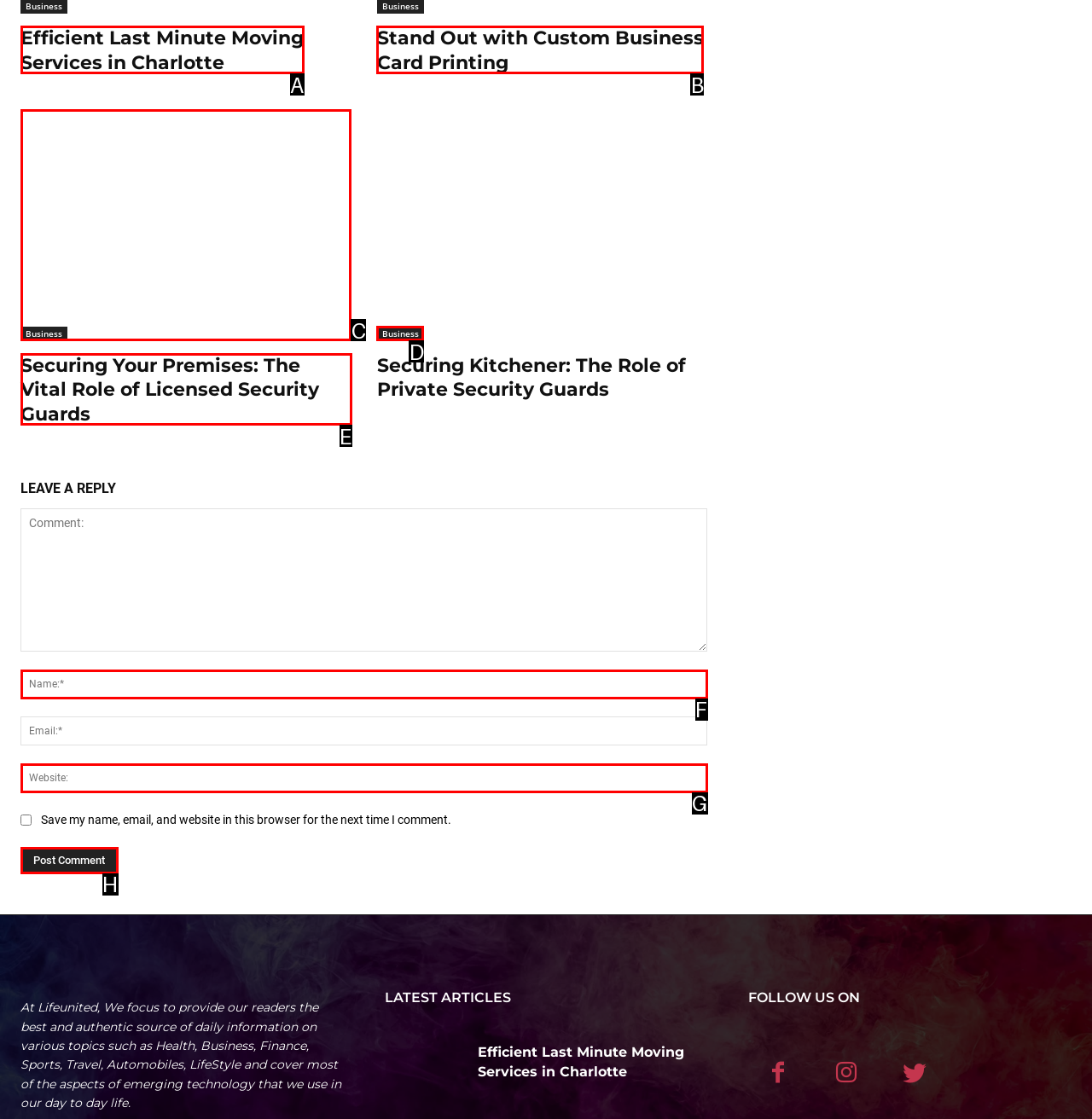Identify the correct option to click in order to complete this task: Read 'Securing Your Premises: The Vital Role of Licensed Security Guards'
Answer with the letter of the chosen option directly.

E